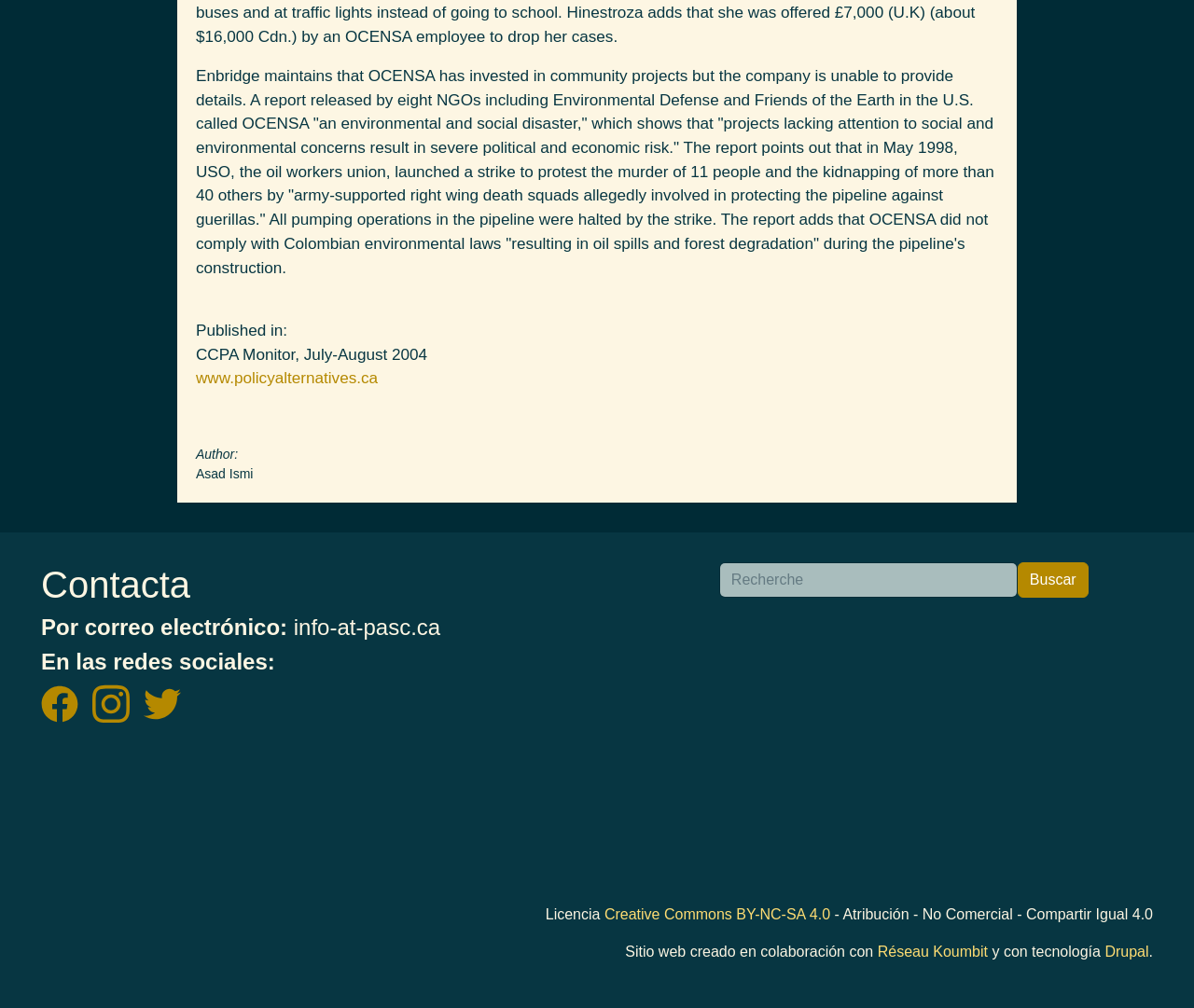Please give a short response to the question using one word or a phrase:
What is the name of the organization that created the website?

PASC